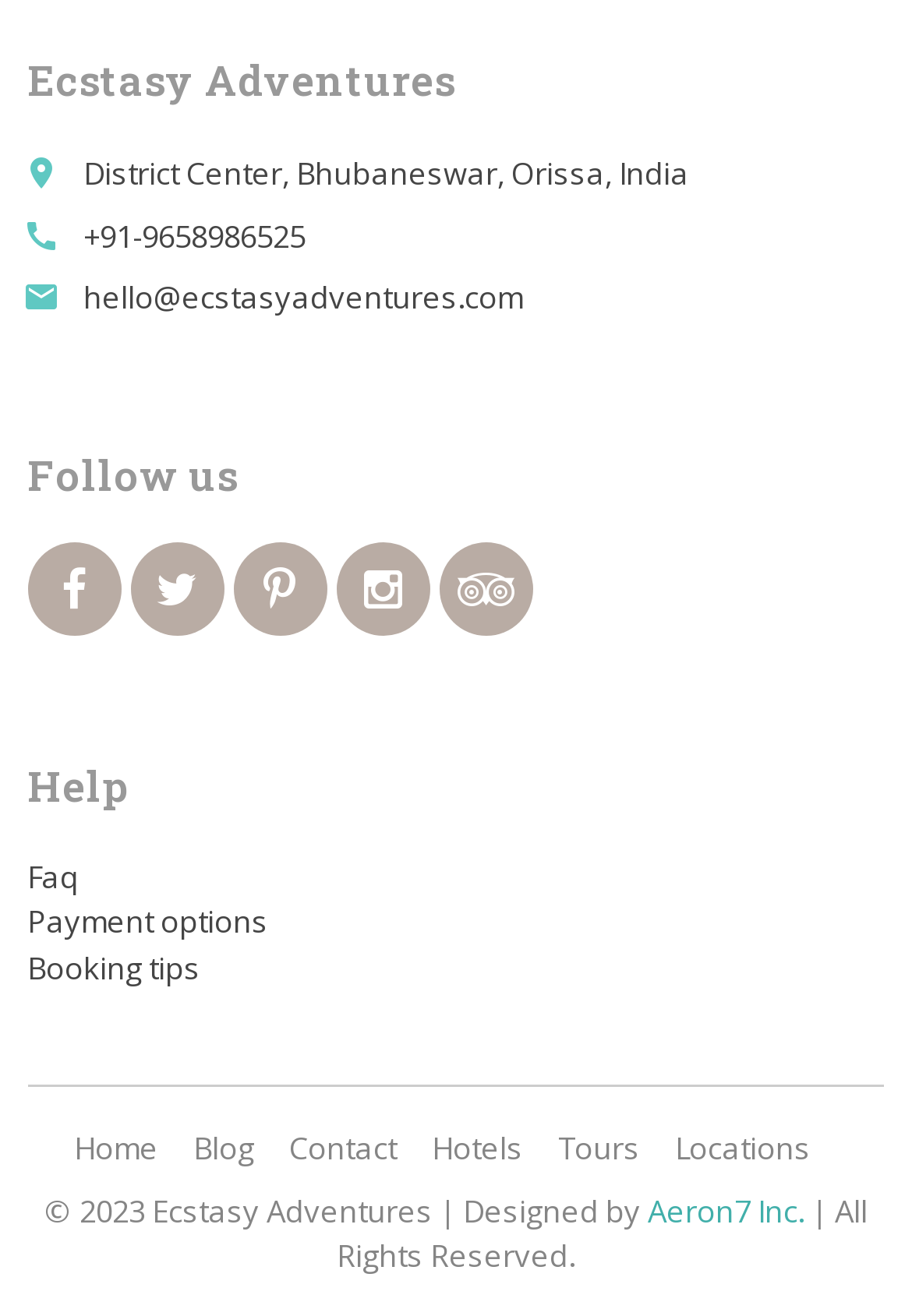Determine the bounding box coordinates of the clickable element necessary to fulfill the instruction: "Follow on Facebook". Provide the coordinates as four float numbers within the 0 to 1 range, i.e., [left, top, right, bottom].

[0.03, 0.413, 0.133, 0.484]